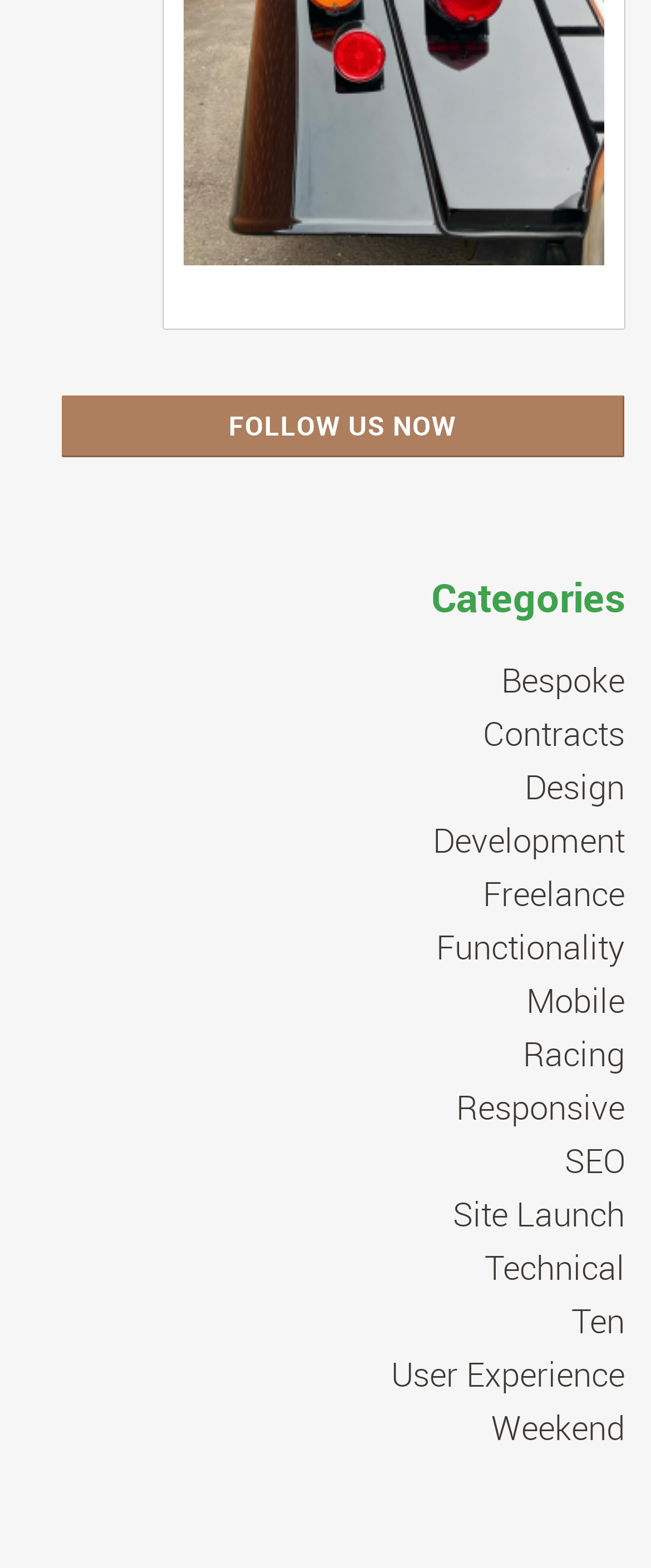Could you provide the bounding box coordinates for the portion of the screen to click to complete this instruction: "Go to the next post"?

None